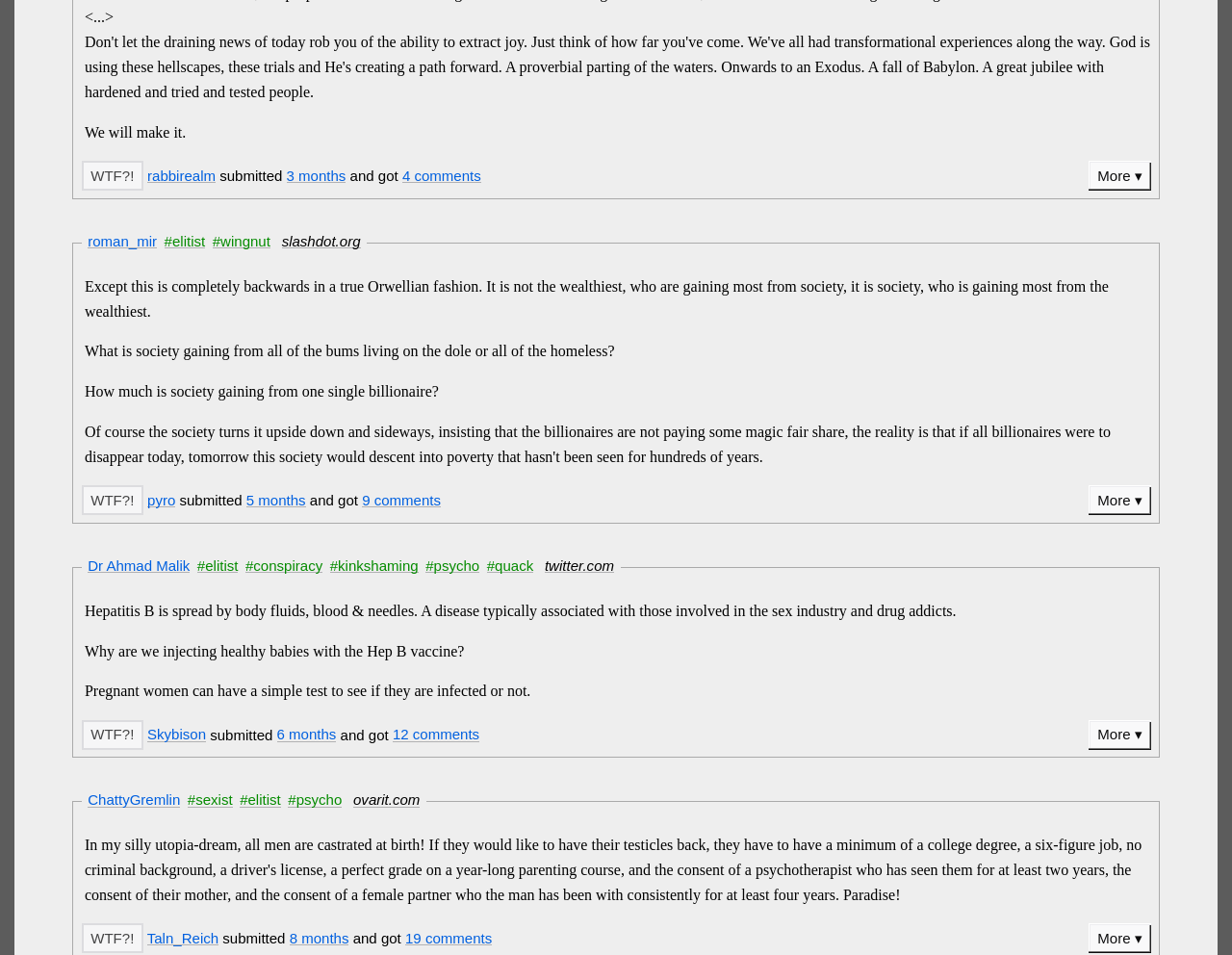What is the link text of the third article's author?
Relying on the image, give a concise answer in one word or a brief phrase.

Dr Ahmad Malik